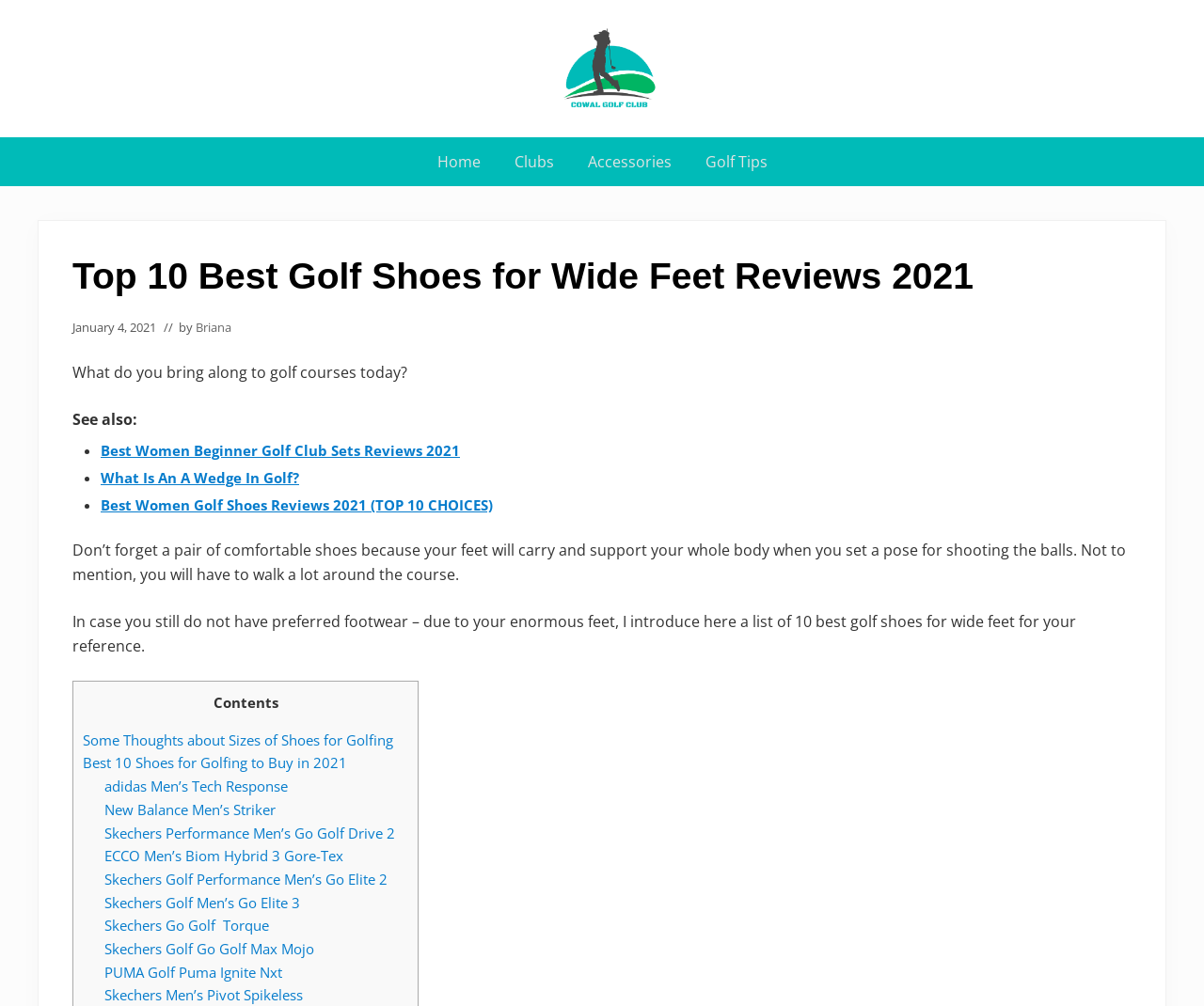Can you find the bounding box coordinates of the area I should click to execute the following instruction: "Check out the 'adidas Men’s Tech Response' golf shoe"?

[0.087, 0.772, 0.239, 0.791]